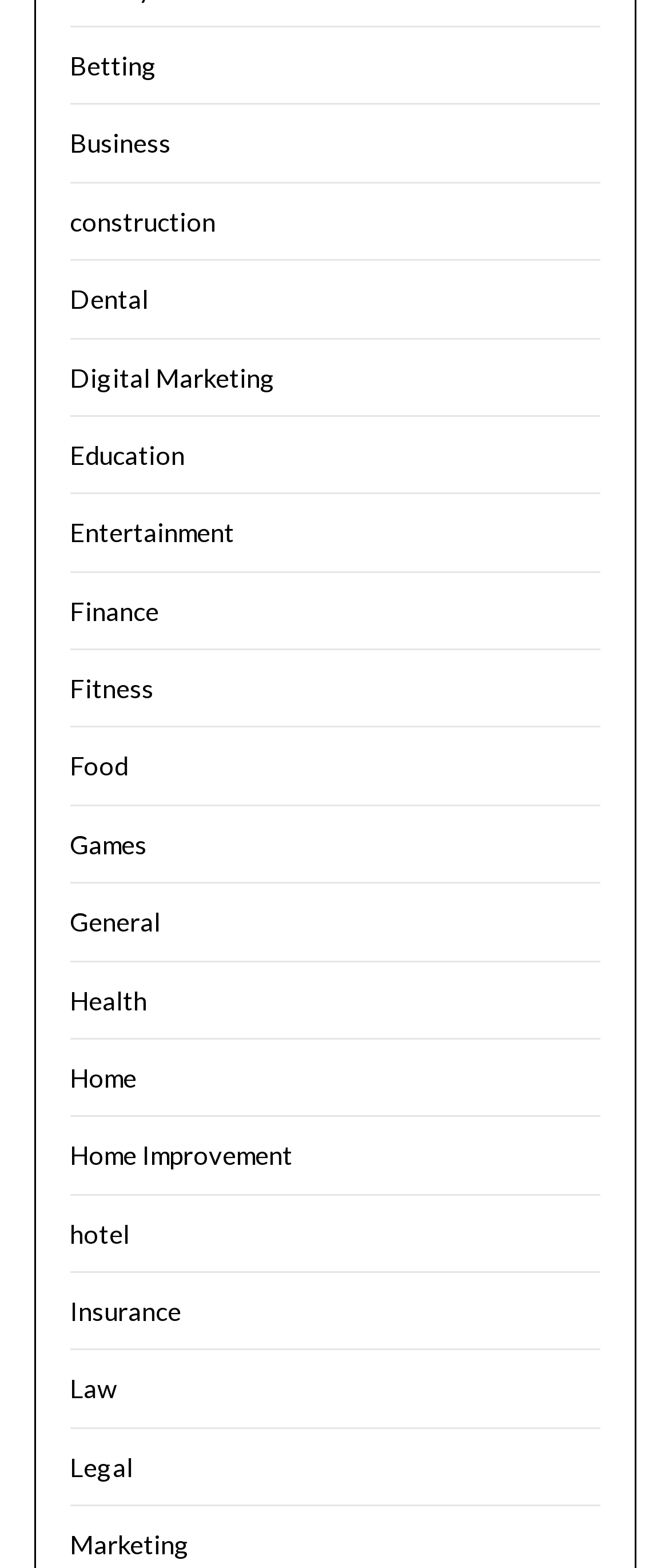From the screenshot, find the bounding box of the UI element matching this description: "Finance". Supply the bounding box coordinates in the form [left, top, right, bottom], each a float between 0 and 1.

[0.104, 0.379, 0.237, 0.399]